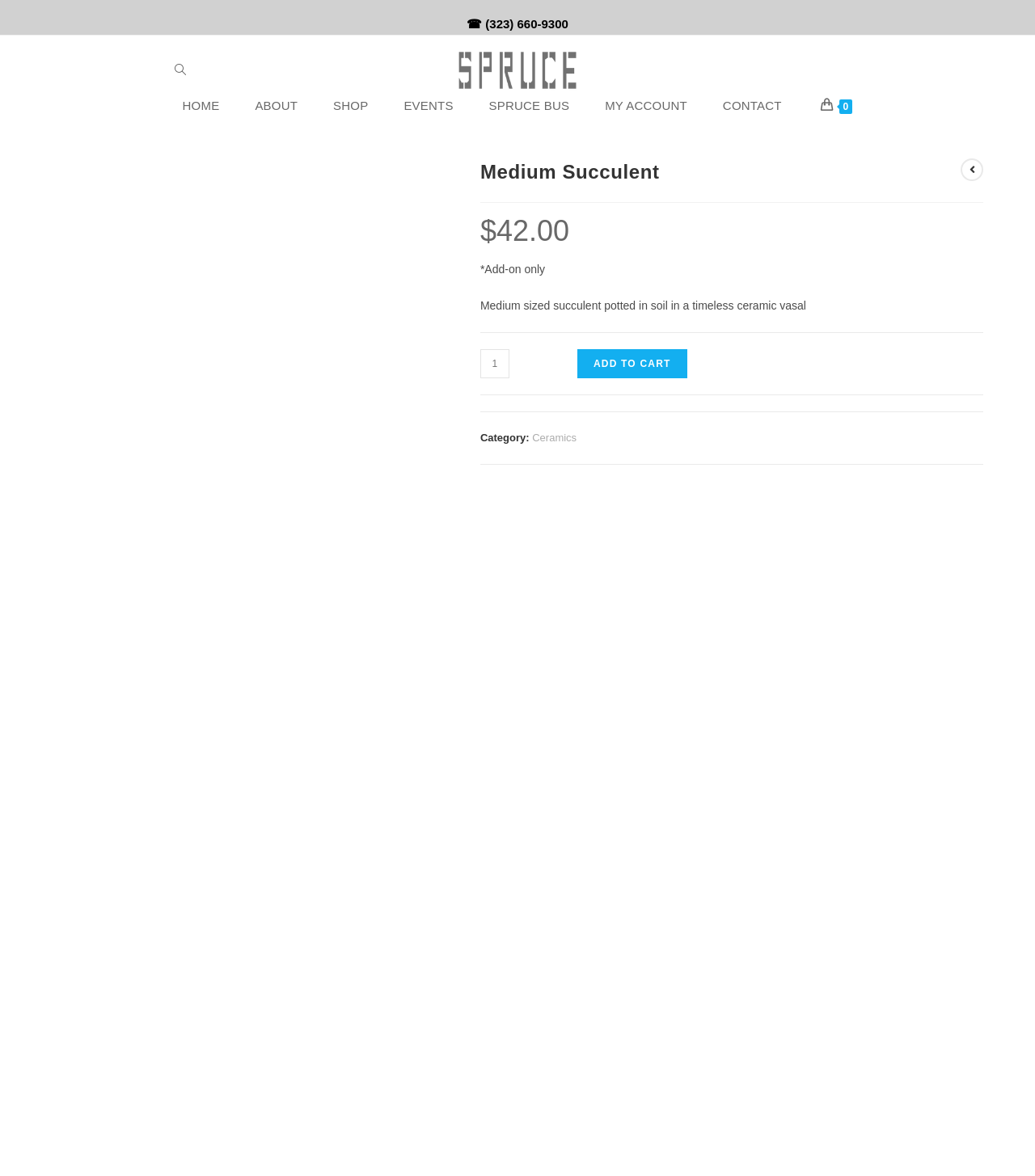Please give a short response to the question using one word or a phrase:
What is the name of the link above the 'ADD TO CART' button?

HOME